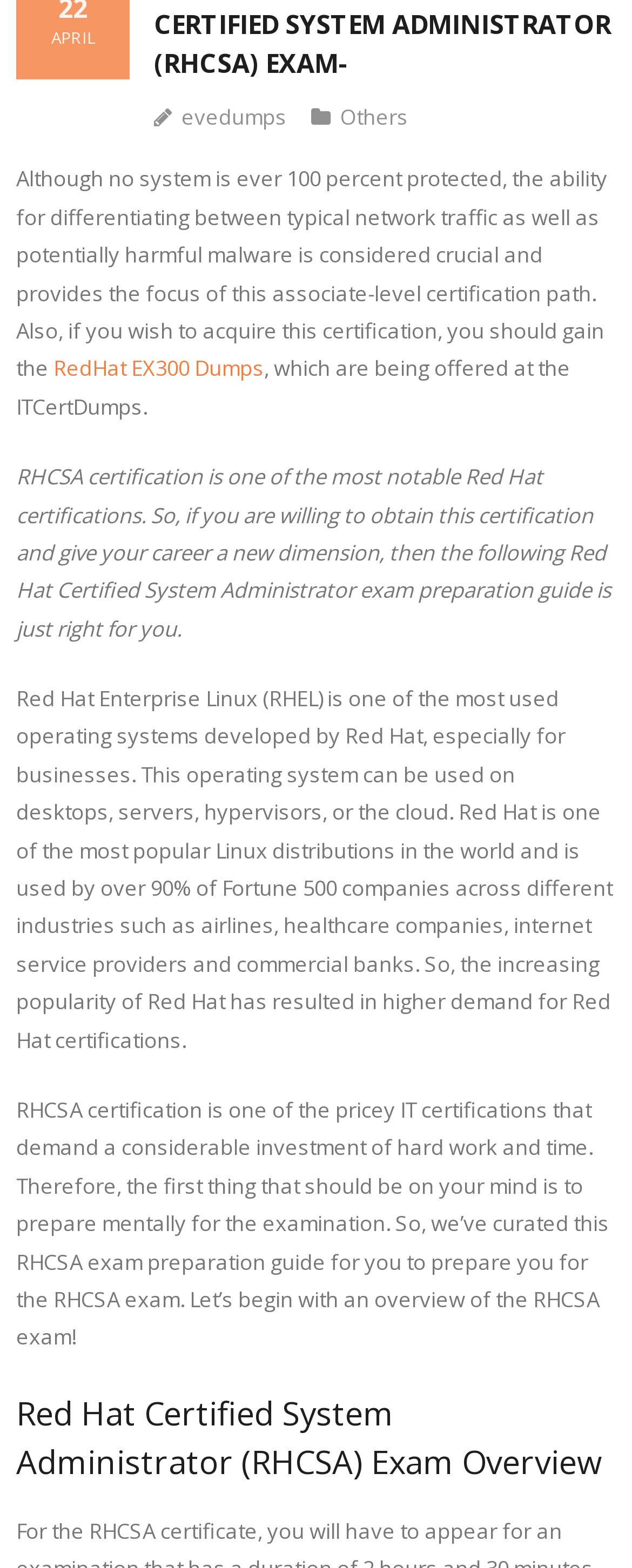Find the bounding box coordinates for the HTML element specified by: "Microsoft".

[0.051, 0.235, 0.949, 0.281]